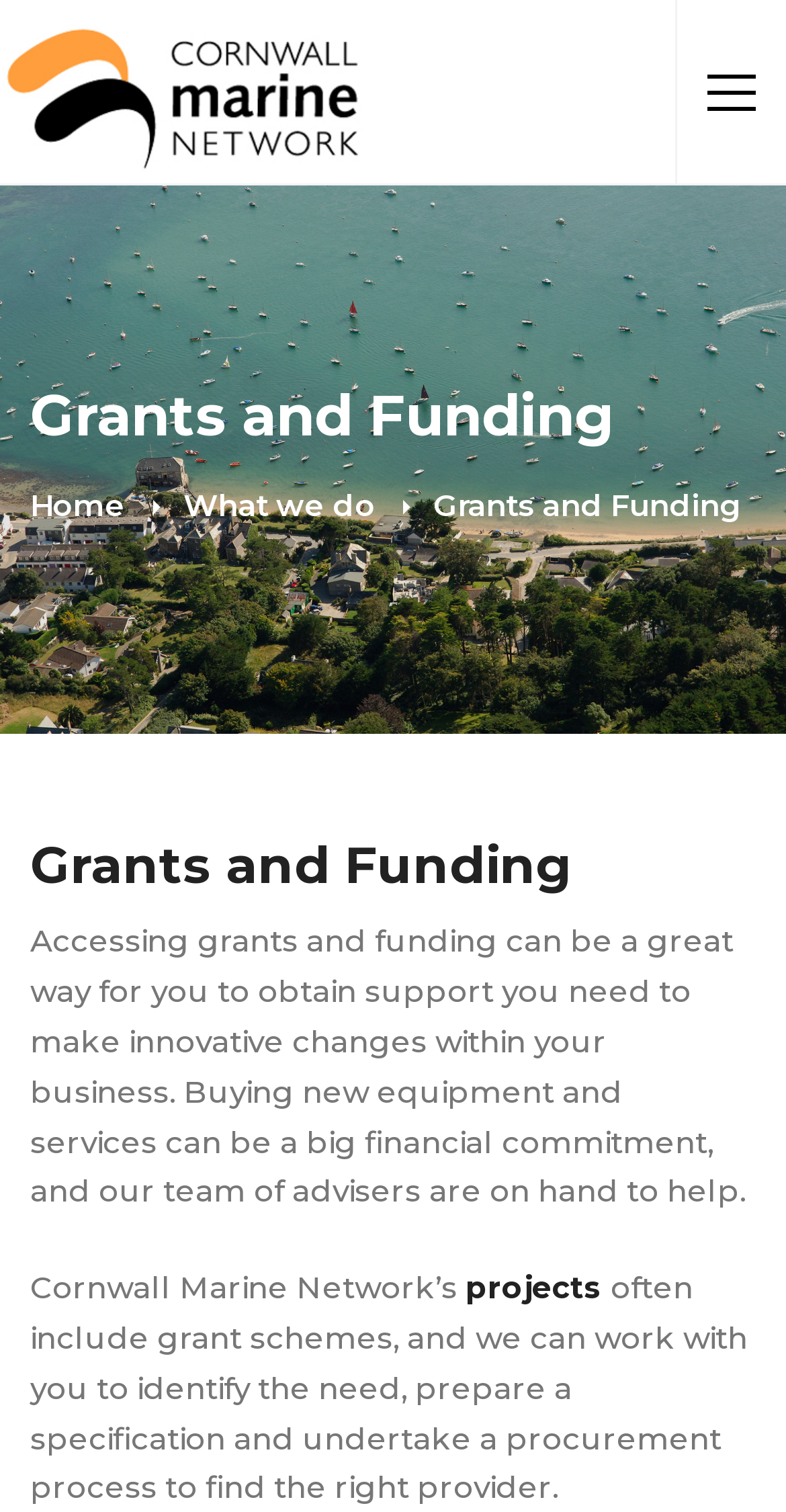Please provide a comprehensive response to the question based on the details in the image: What is the name of the organization?

I determined the answer by looking at the link element with the text 'Cornwall Marine Network' at the top of the page, which suggests that it is the name of the organization.